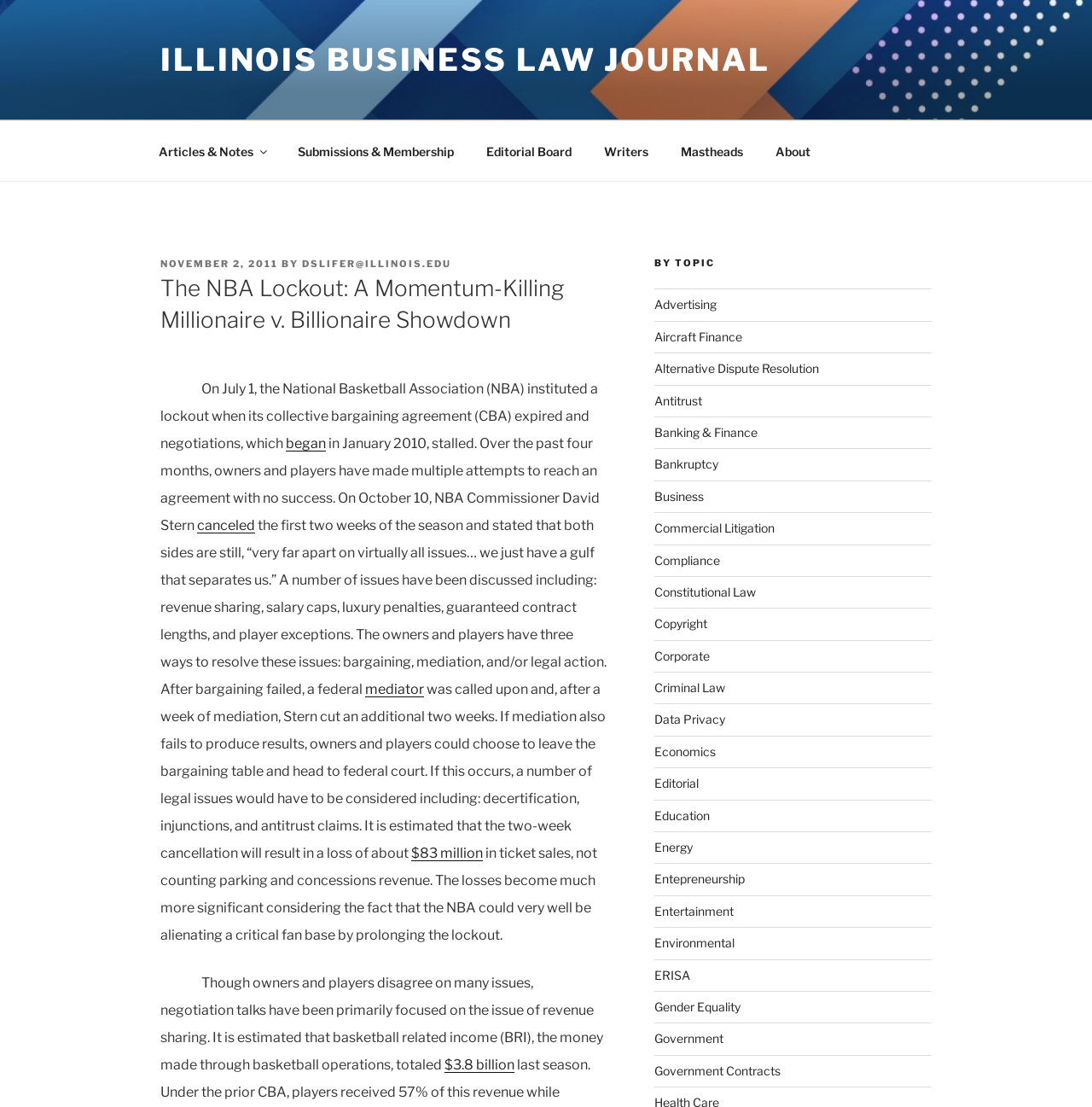Using the information in the image, give a detailed answer to the following question: Who is the author of the article?

The author of the article can be found by looking at the link 'DSLIFER@ILLINOIS.EDU' which is located below the 'POSTED ON' text and is labeled as 'BY'.